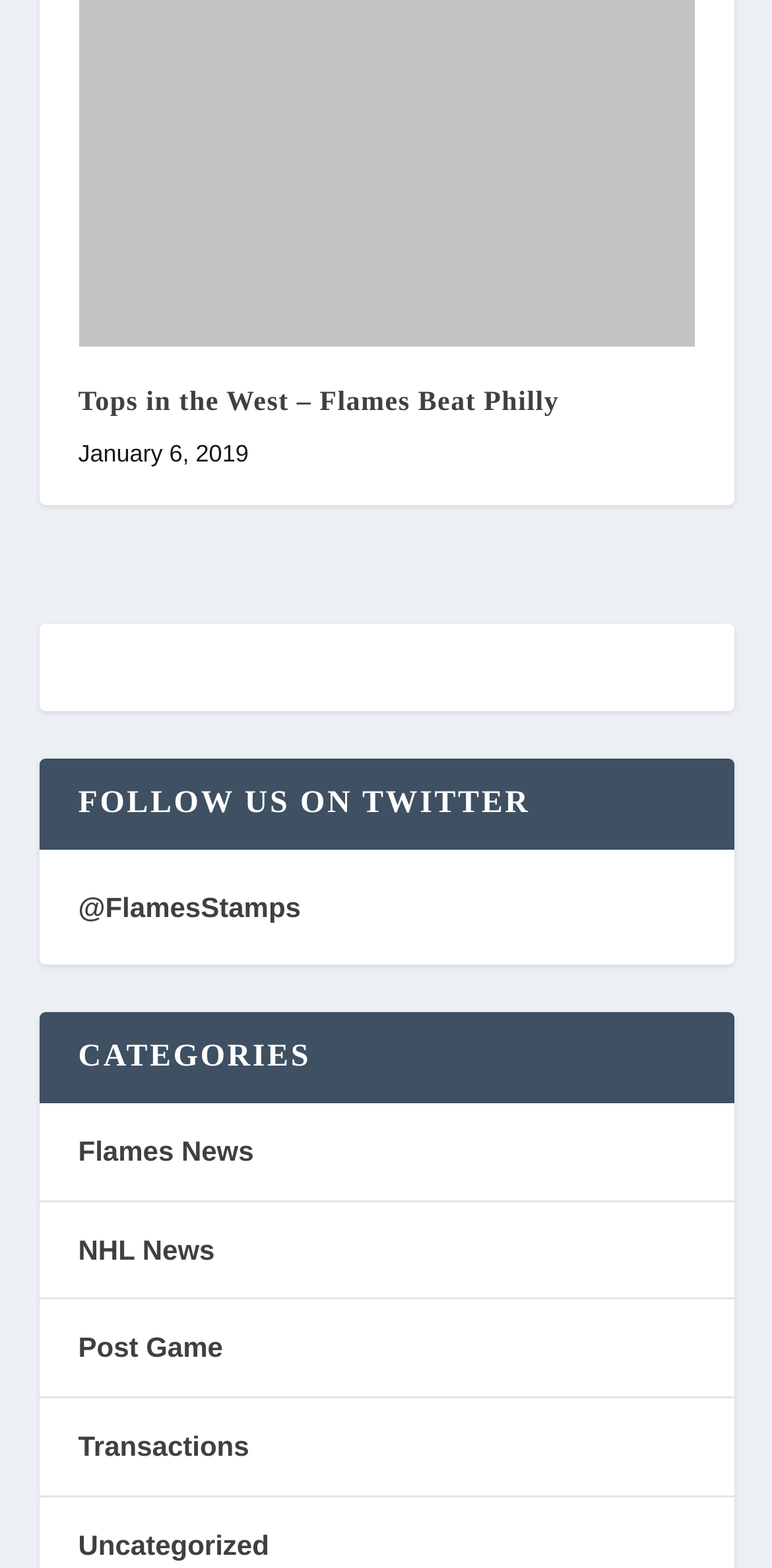Using the description "Nokia", predict the bounding box of the relevant HTML element.

None